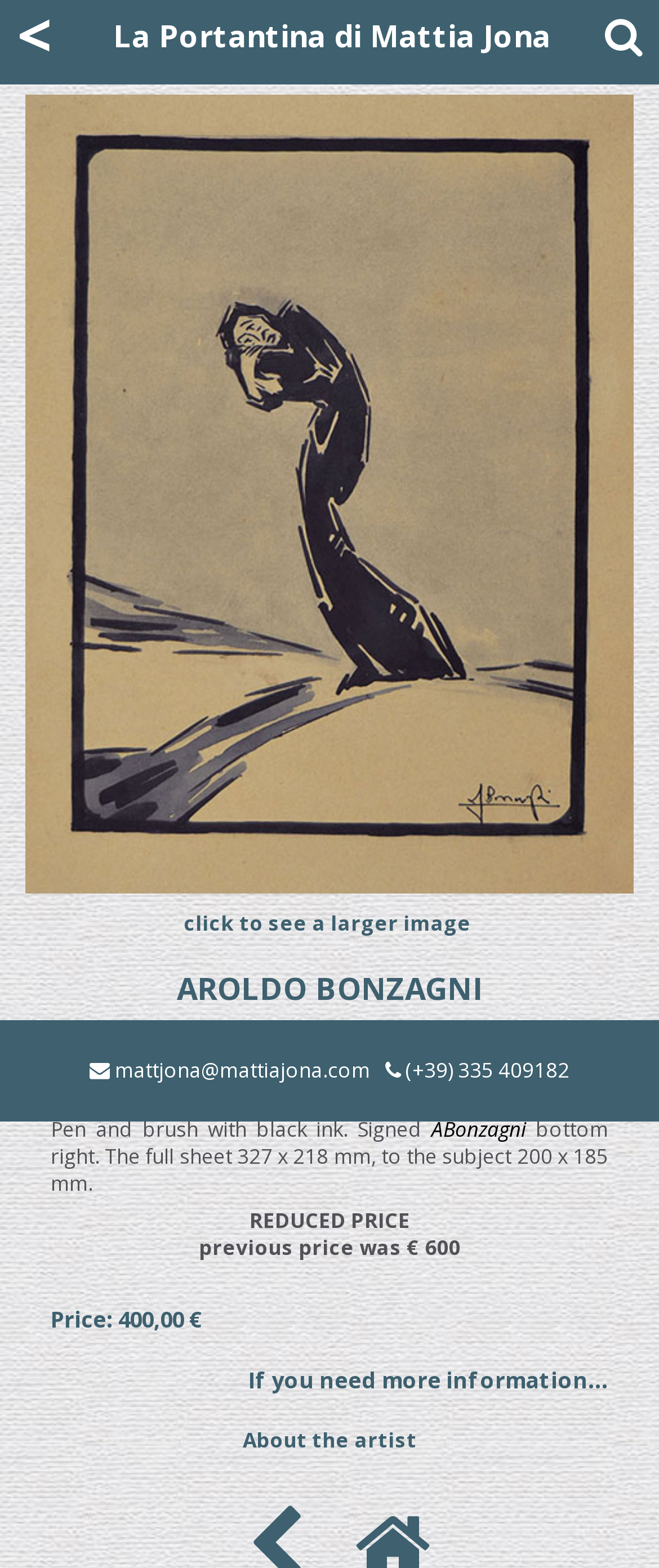What is the size of the full sheet?
Refer to the image and provide a concise answer in one word or phrase.

327 x 218 mm